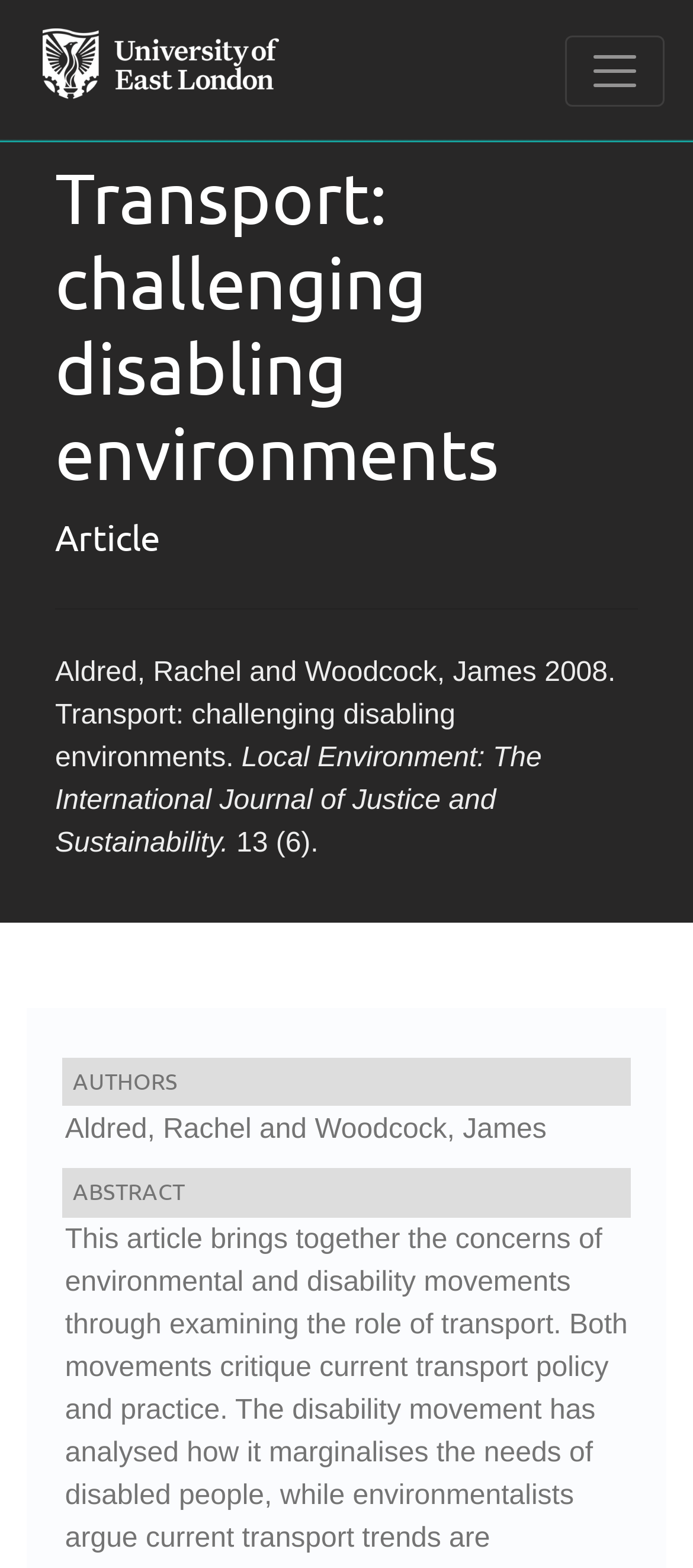What is the volume number of the article?
Offer a detailed and full explanation in response to the question.

The volume number of the article can be found below the journal name, where it is written as a static text.